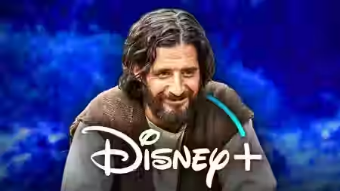Using the information in the image, give a detailed answer to the following question: What is the color of the backdrop?

The color of the backdrop can be identified by analyzing the image, which features a soft blue background that complements the character's expression and enhances the overall tone of the image.